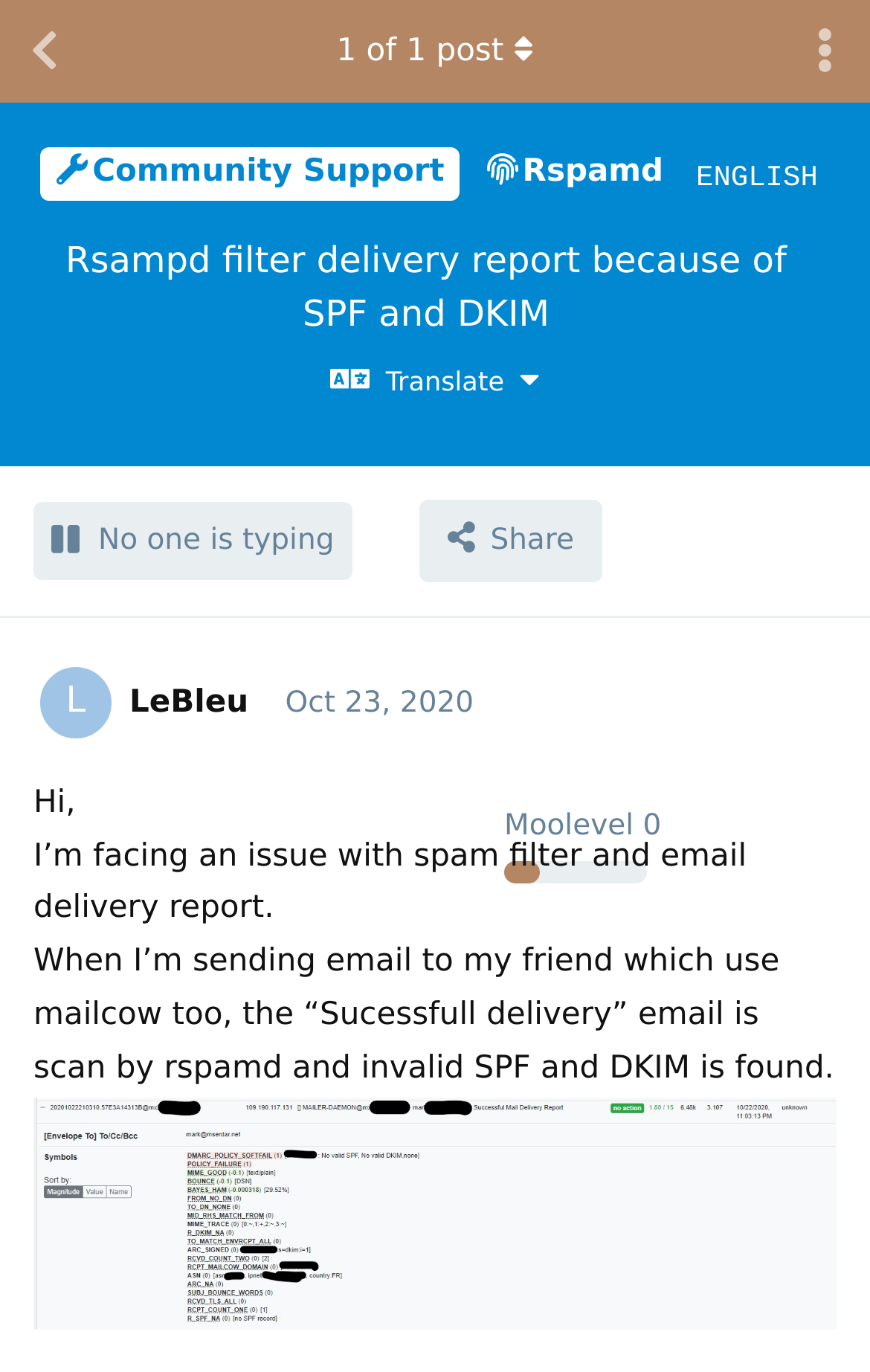What is the date of the post?
Please answer the question with a single word or phrase, referencing the image.

Oct 23, 2020